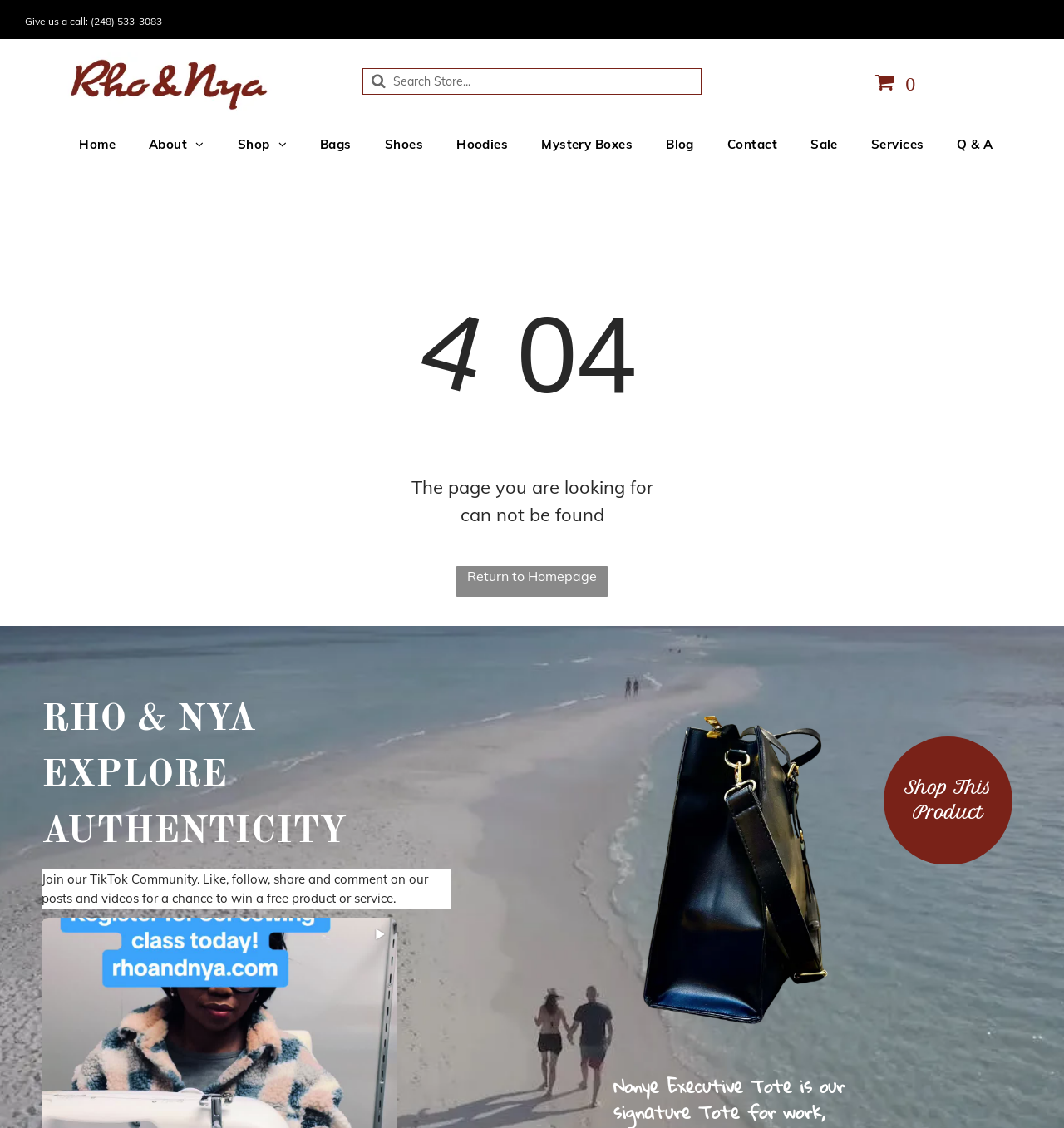Identify the bounding box coordinates of the element that should be clicked to fulfill this task: "Search for products". The coordinates should be provided as four float numbers between 0 and 1, i.e., [left, top, right, bottom].

[0.341, 0.06, 0.659, 0.084]